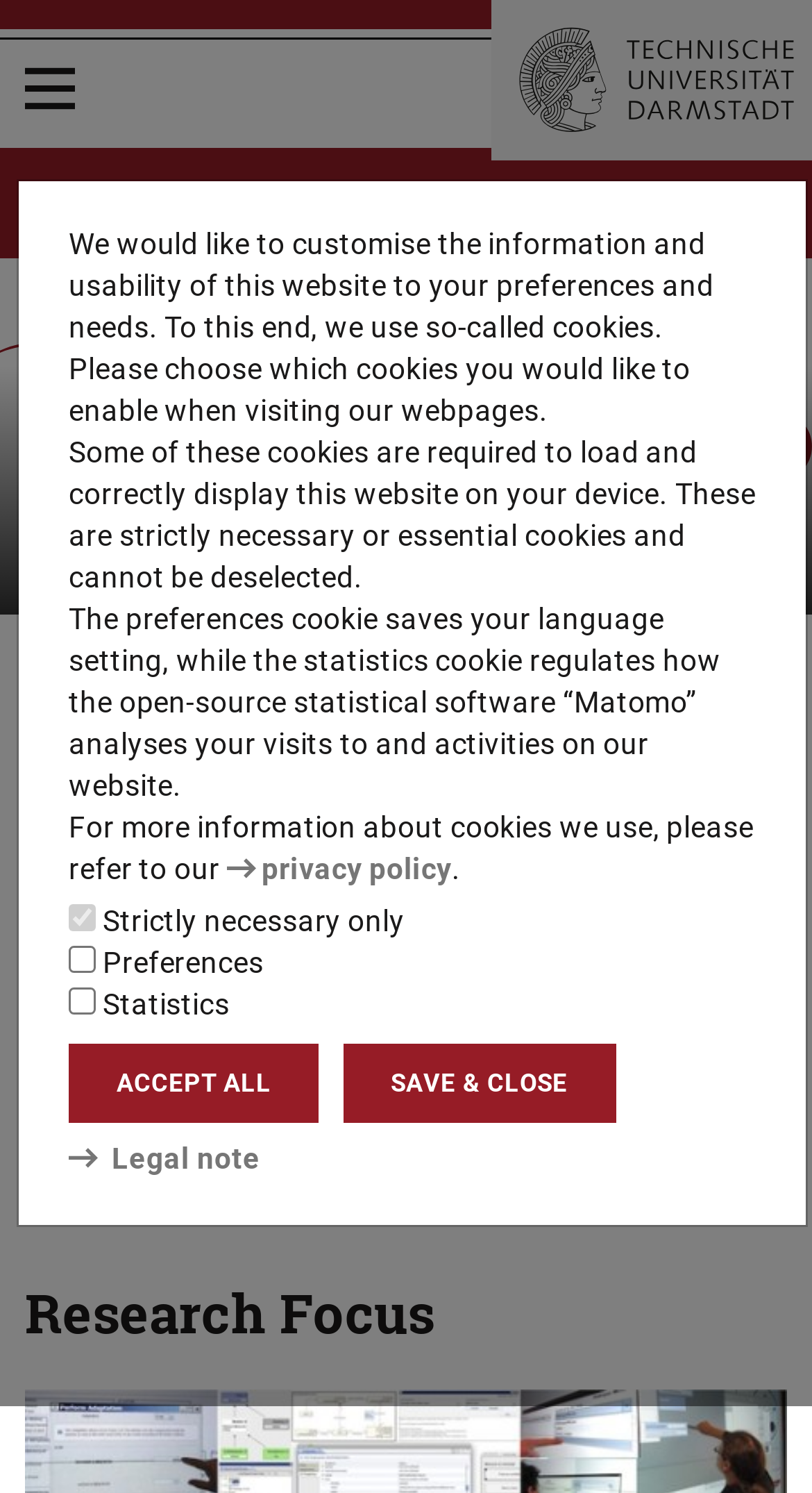Can you determine the bounding box coordinates of the area that needs to be clicked to fulfill the following instruction: "Contact us"?

[0.031, 0.564, 0.969, 0.637]